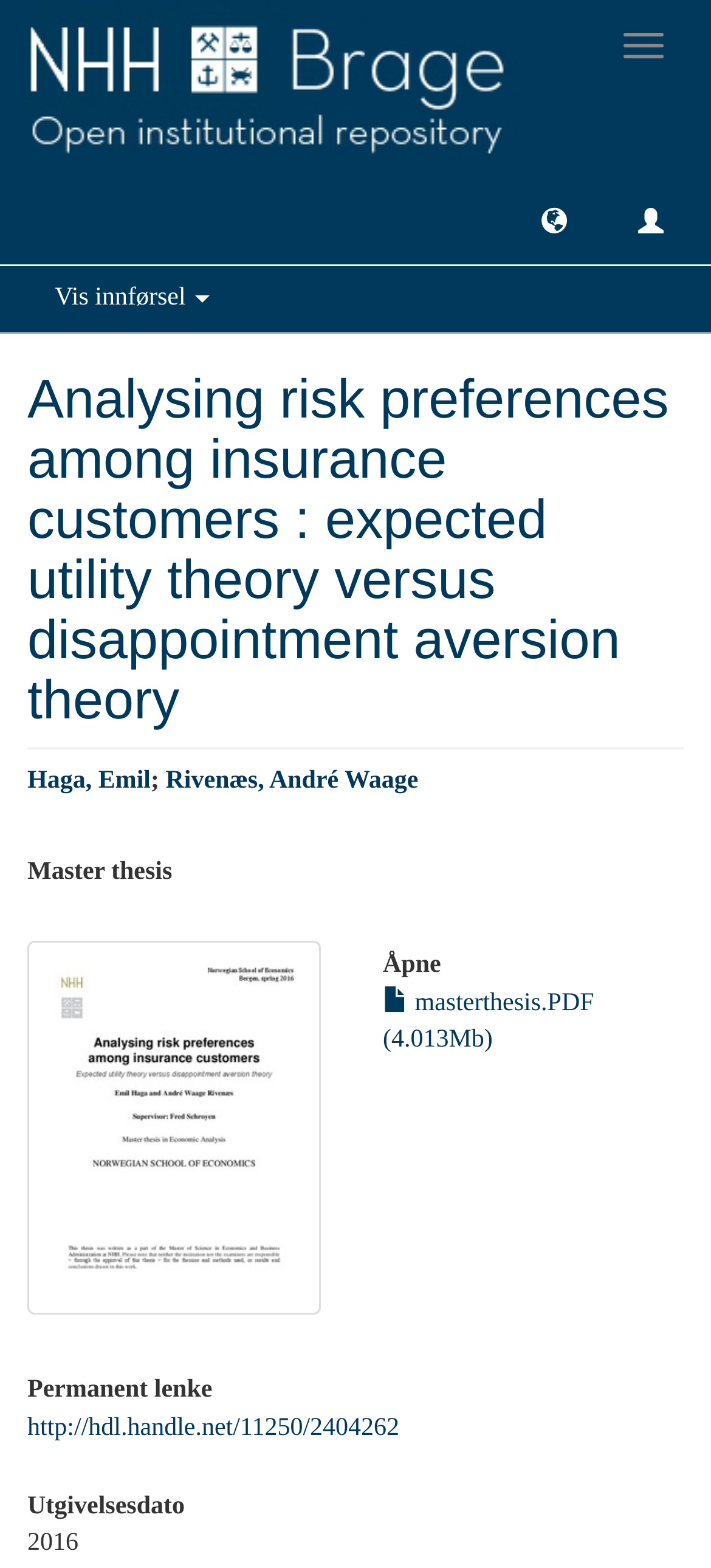Using details from the image, please answer the following question comprehensively:
What is the type of thesis?

I found the answer by looking at the heading element that contains the type of thesis, which is 'Master thesis'.